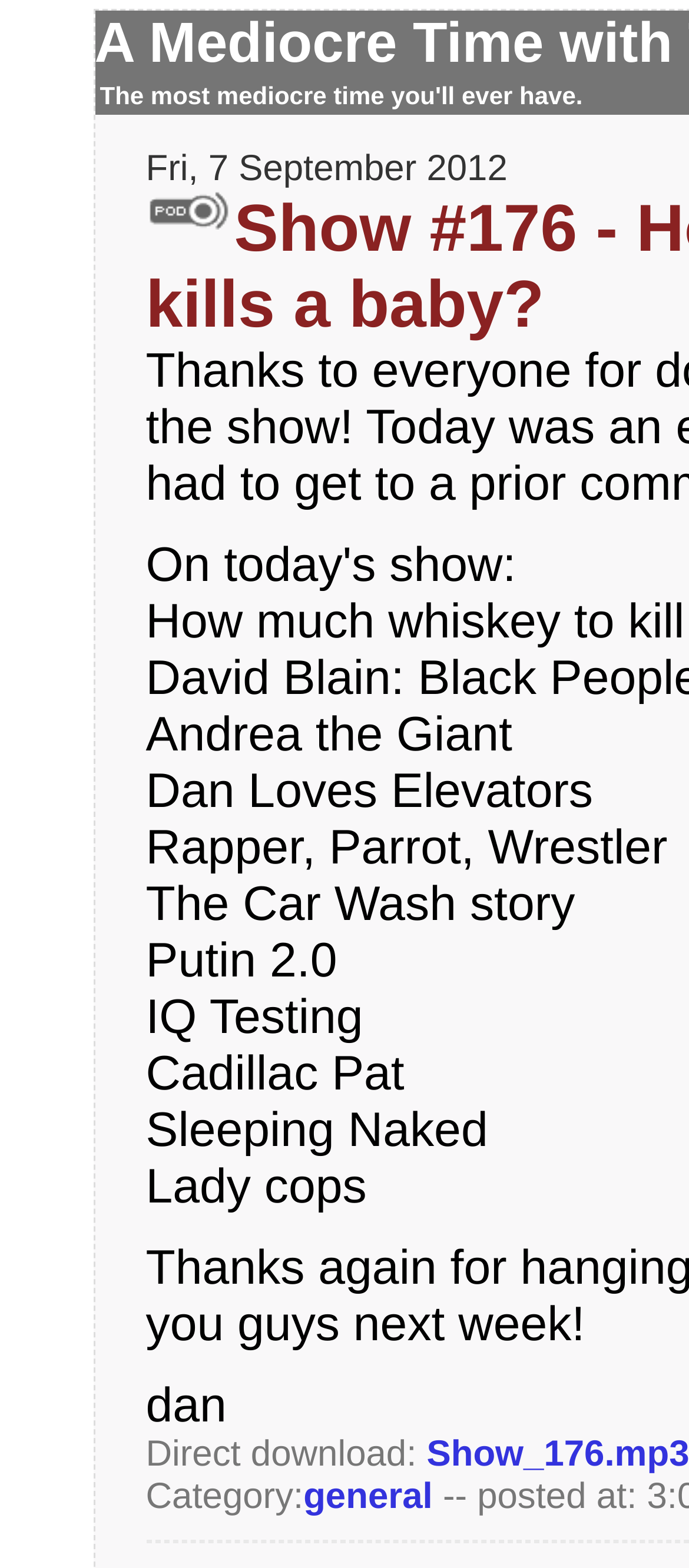Find the UI element described as: "general" and predict its bounding box coordinates. Ensure the coordinates are four float numbers between 0 and 1, [left, top, right, bottom].

[0.44, 0.941, 0.628, 0.967]